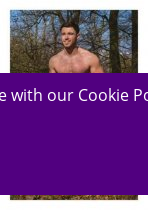What is highlighted by the sunlight?
Look at the image and respond with a single word or a short phrase.

Toned arms and upper body